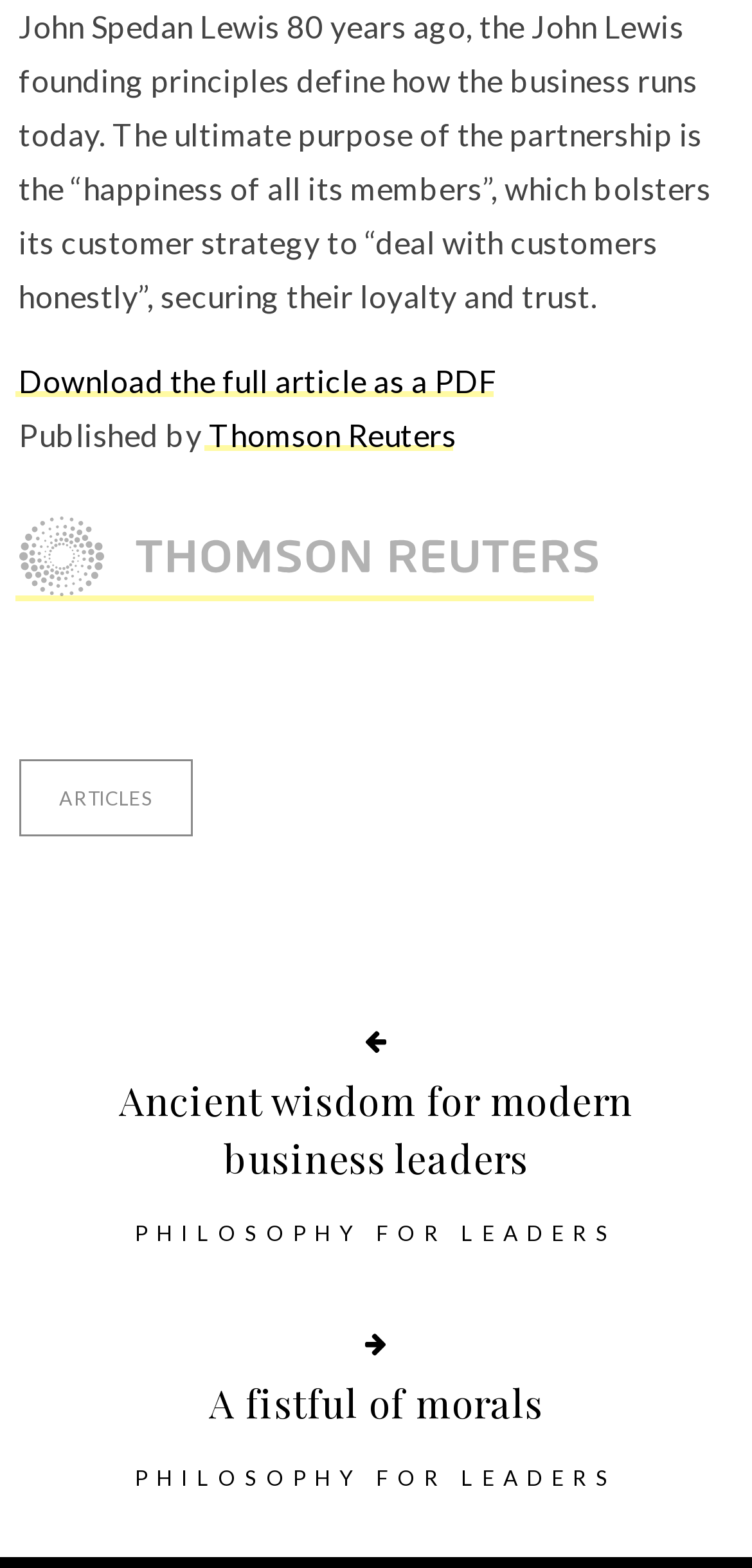Identify the bounding box coordinates of the element to click to follow this instruction: 'Read Ancient wisdom for modern business leaders article'. Ensure the coordinates are four float values between 0 and 1, provided as [left, top, right, bottom].

[0.049, 0.656, 0.951, 0.755]